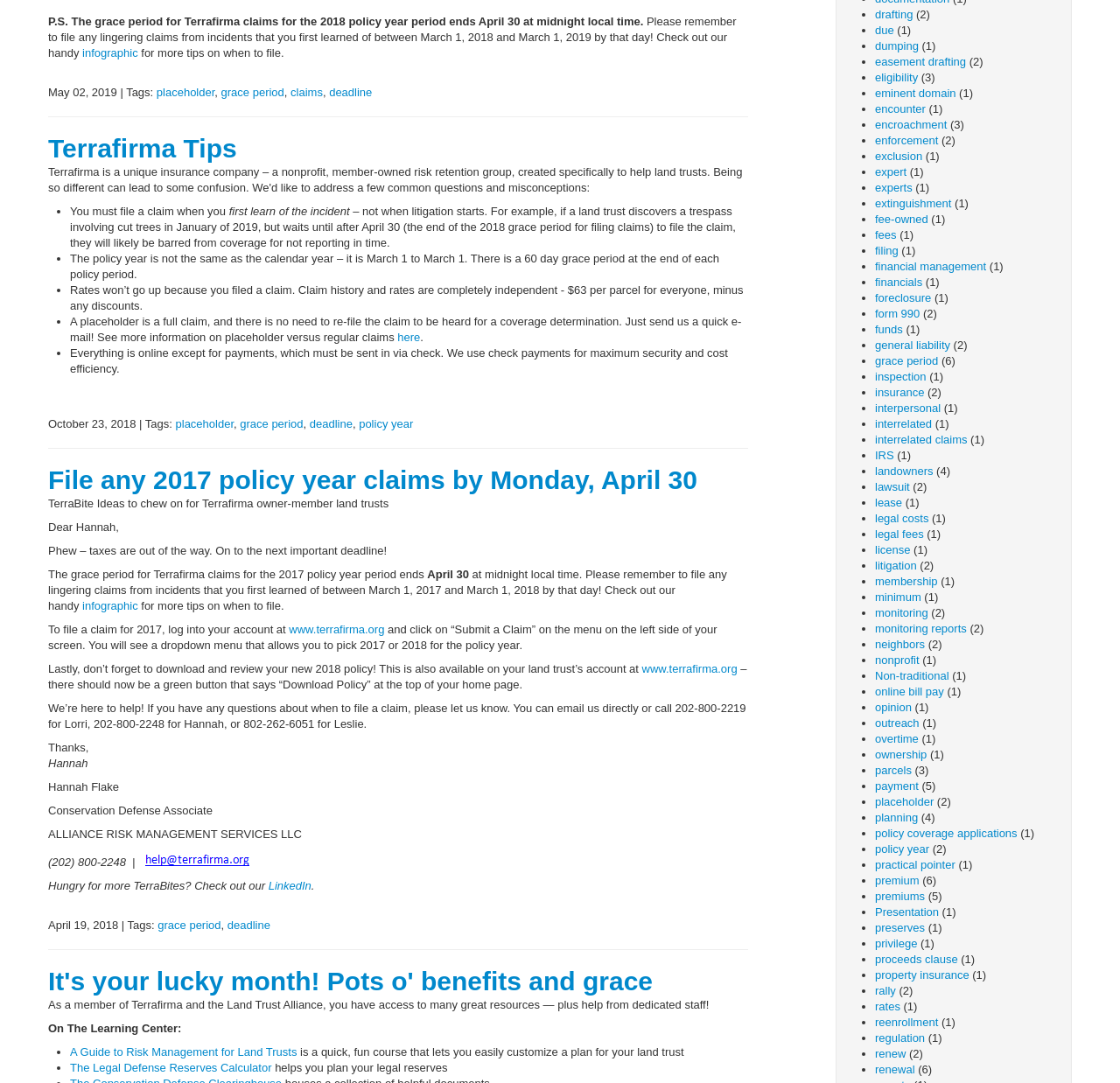What is the cost per parcel for everyone, minus any discounts?
Based on the image, give a one-word or short phrase answer.

$63